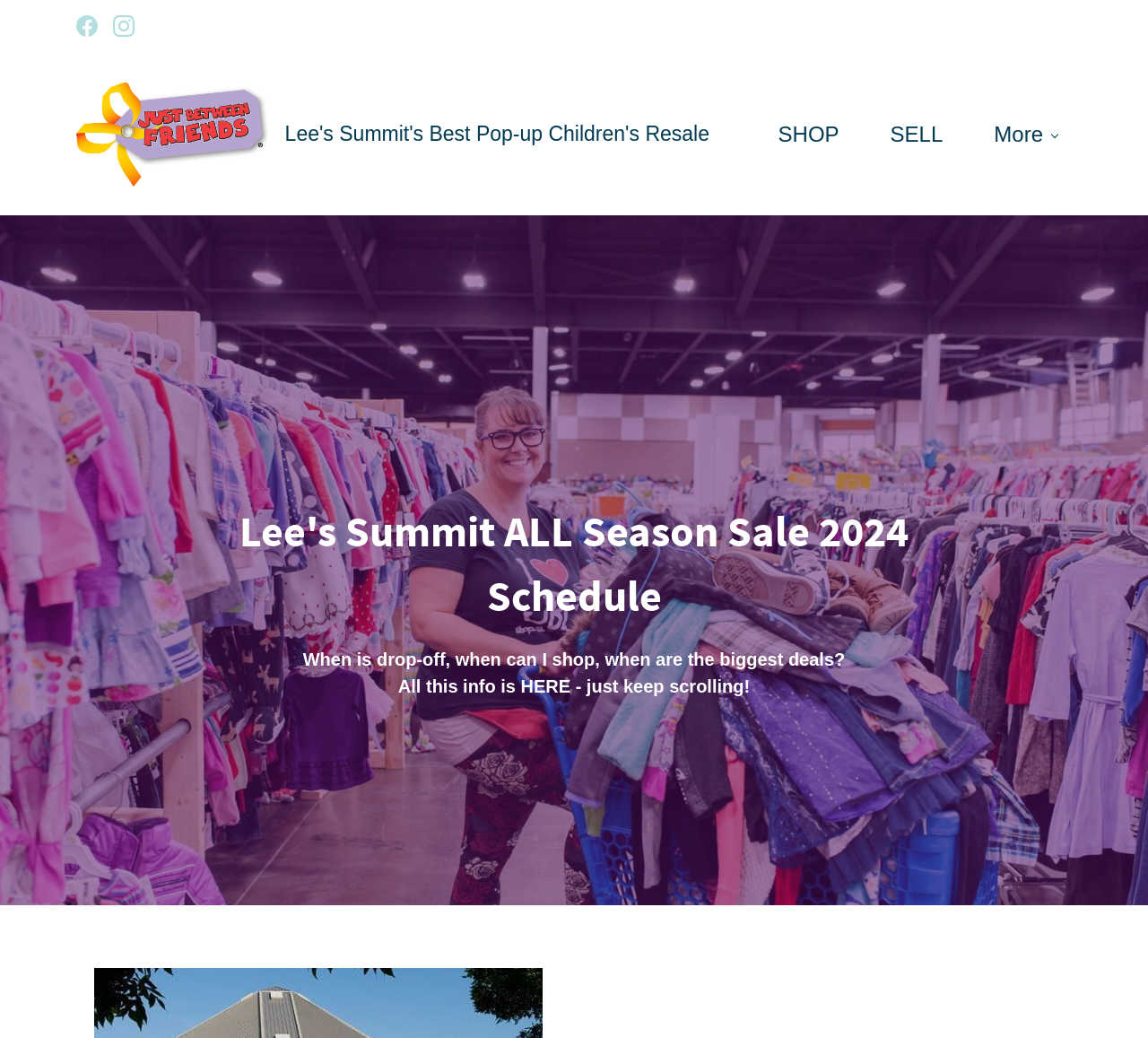Using the webpage screenshot and the element description More, determine the bounding box coordinates. Specify the coordinates in the format (top-left x, top-left y, bottom-right x, bottom-right y) with values ranging from 0 to 1.

[0.853, 0.112, 0.934, 0.146]